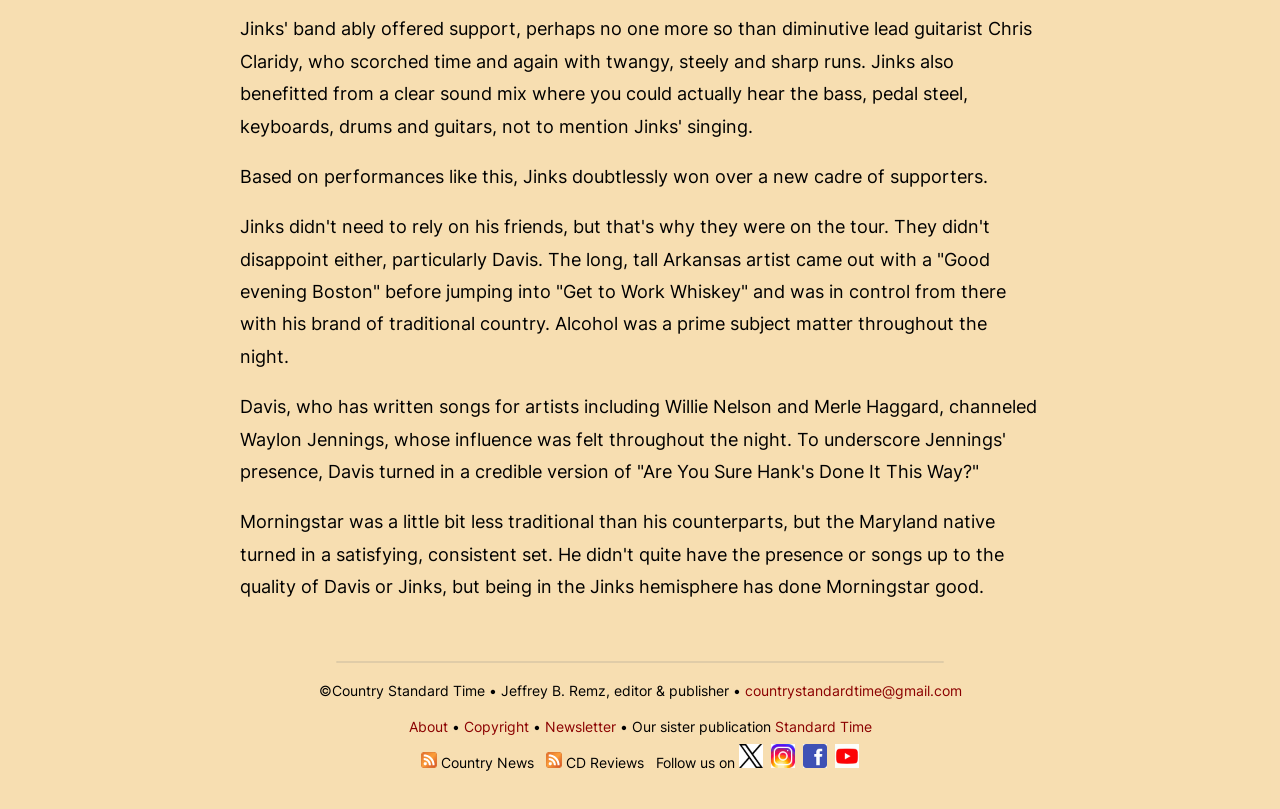How many social media platforms are mentioned on the webpage?
Please answer using one word or phrase, based on the screenshot.

4